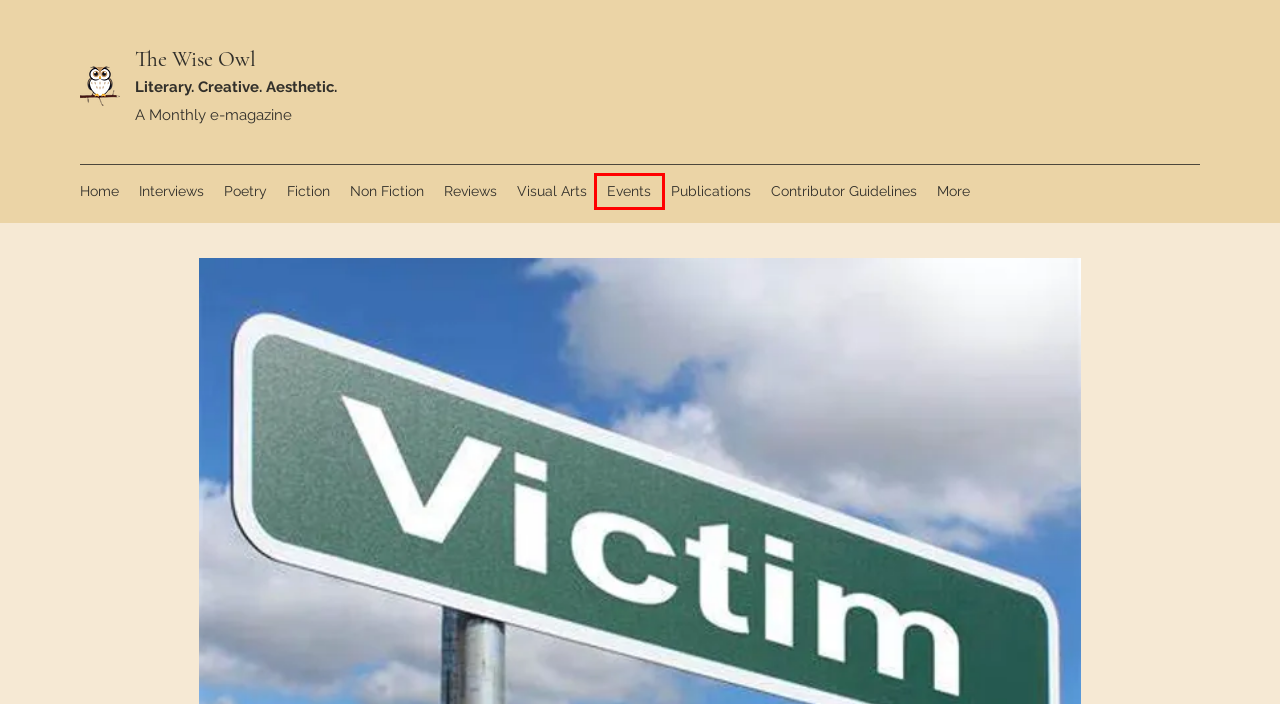Given a webpage screenshot with a red bounding box around a particular element, identify the best description of the new webpage that will appear after clicking on the element inside the red bounding box. Here are the candidates:
A. Reviews | The Wise Owl I Walnut & Gold Edition
B. Non Fiction | The Wise Owl I Walnut & Gold Edition
C. The Wise Owl I Walnut & Gold I Online magazine
D. Poetry | The Wise Owl I Walnut & Gold Edition
E. Contributor Guidelines | The Wise Owl Online Magazine I Walnut & Gold  Edition
F. Events | The Wise Owl I Walnut & Gold Edition
G. Publications | The Wise Owl I Walnut & Gold Edition
H. Interviews | The Wise Owl I Walnut & Gold Edition

F